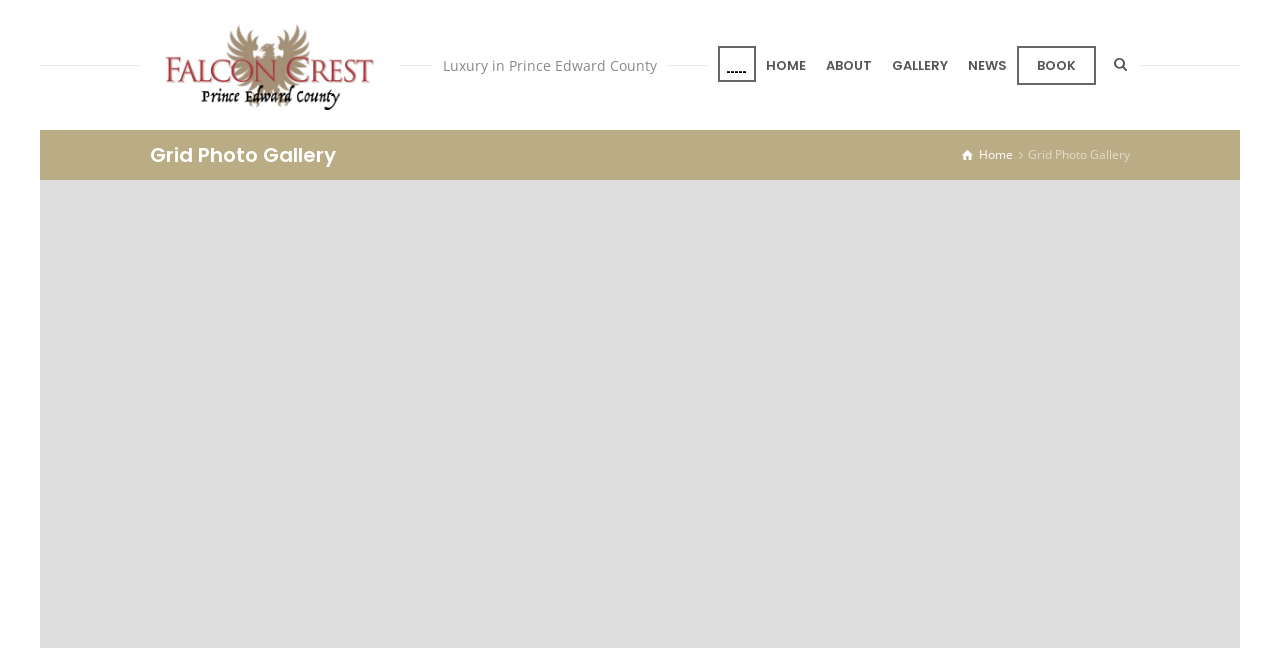Please respond in a single word or phrase: 
What is the name of the luxury location?

Falcon Crest